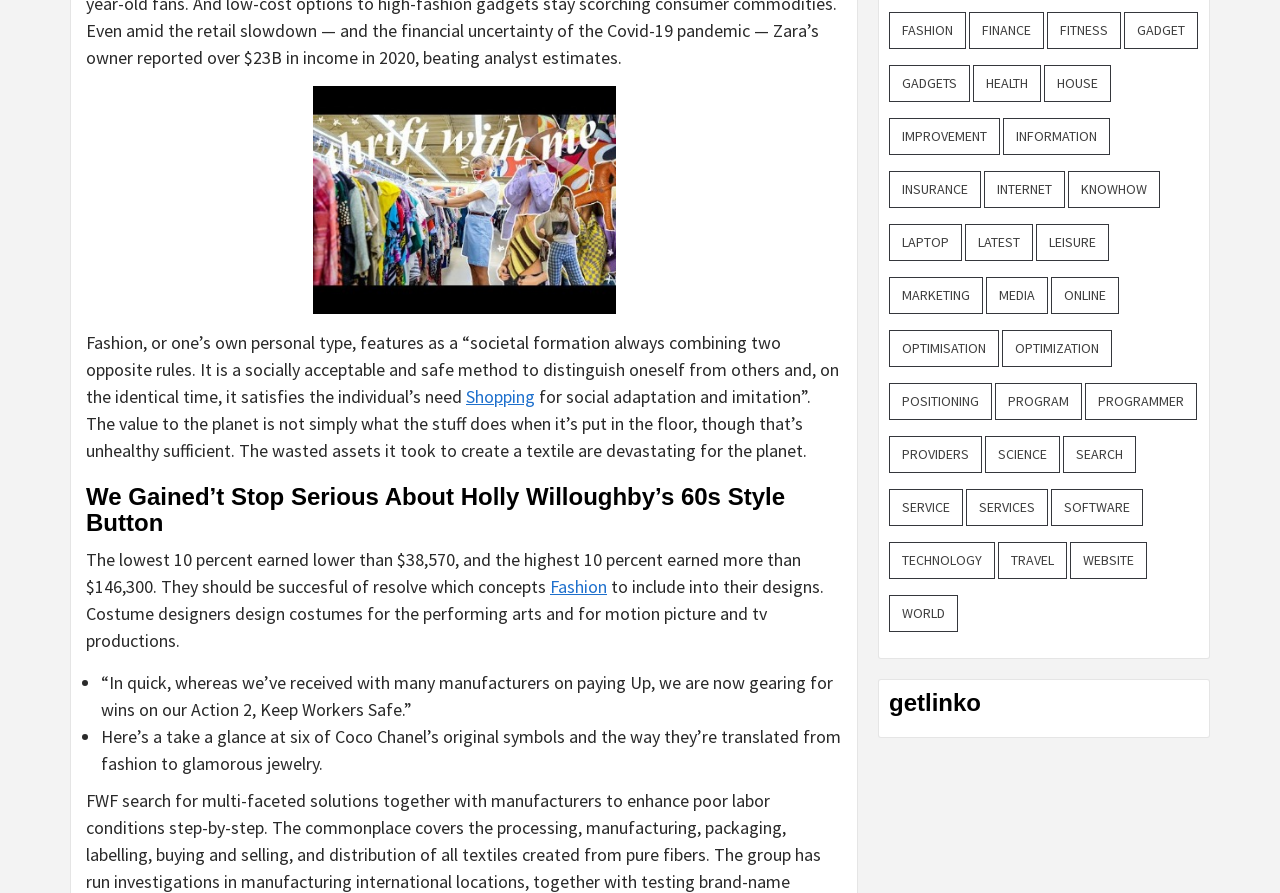What is the topic of the heading element at the bottom of the webpage?
Can you give a detailed and elaborate answer to the question?

The heading element at the bottom of the webpage contains the text 'getlinko', which suggests that it is a topic or title related to the getlinko website or service. This is inferred from the fact that the element is a heading element and contains a descriptive text.